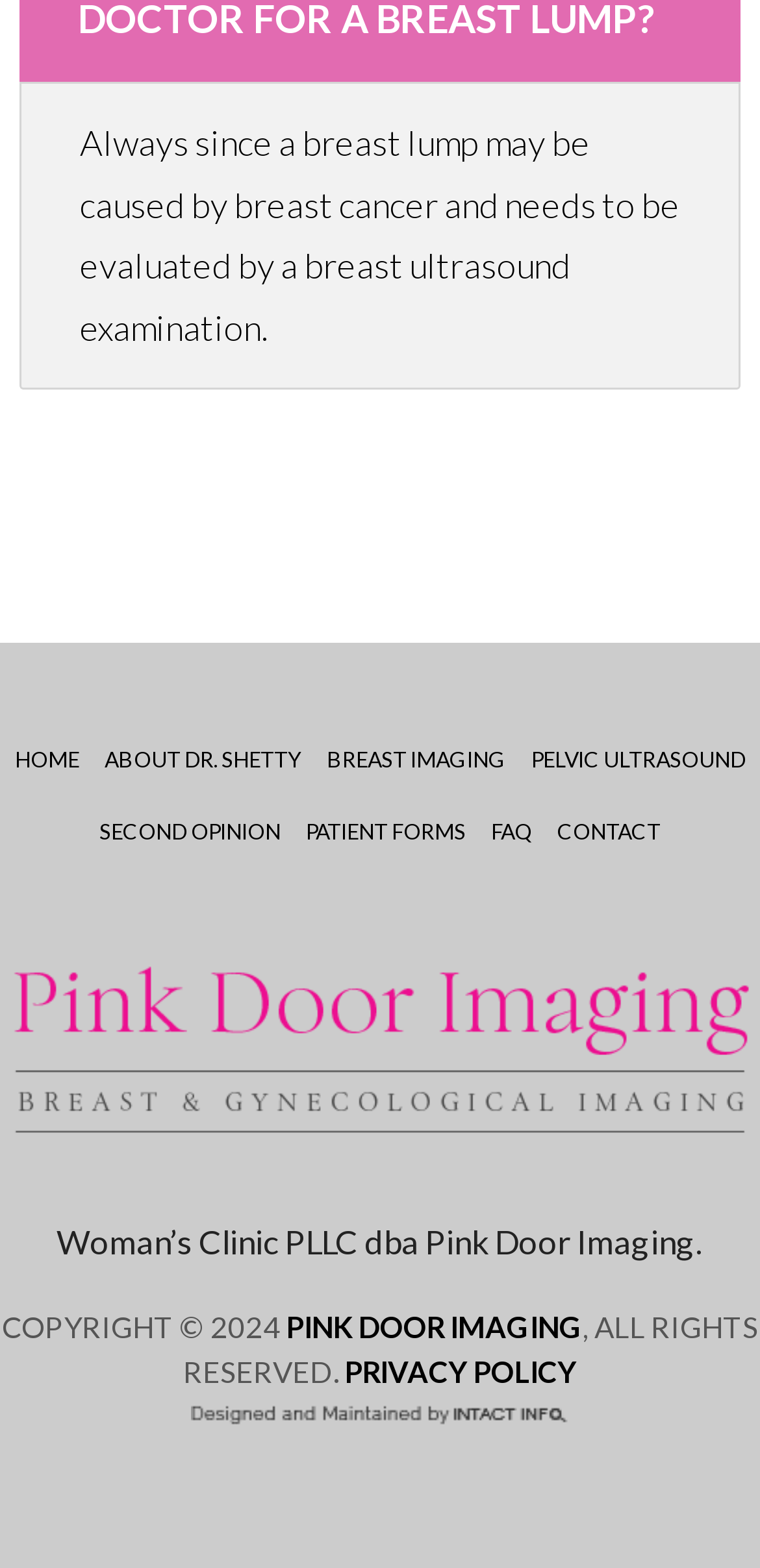What is the name of the doctor mentioned on the webpage?
Please answer the question with a single word or phrase, referencing the image.

Dr. Shetty